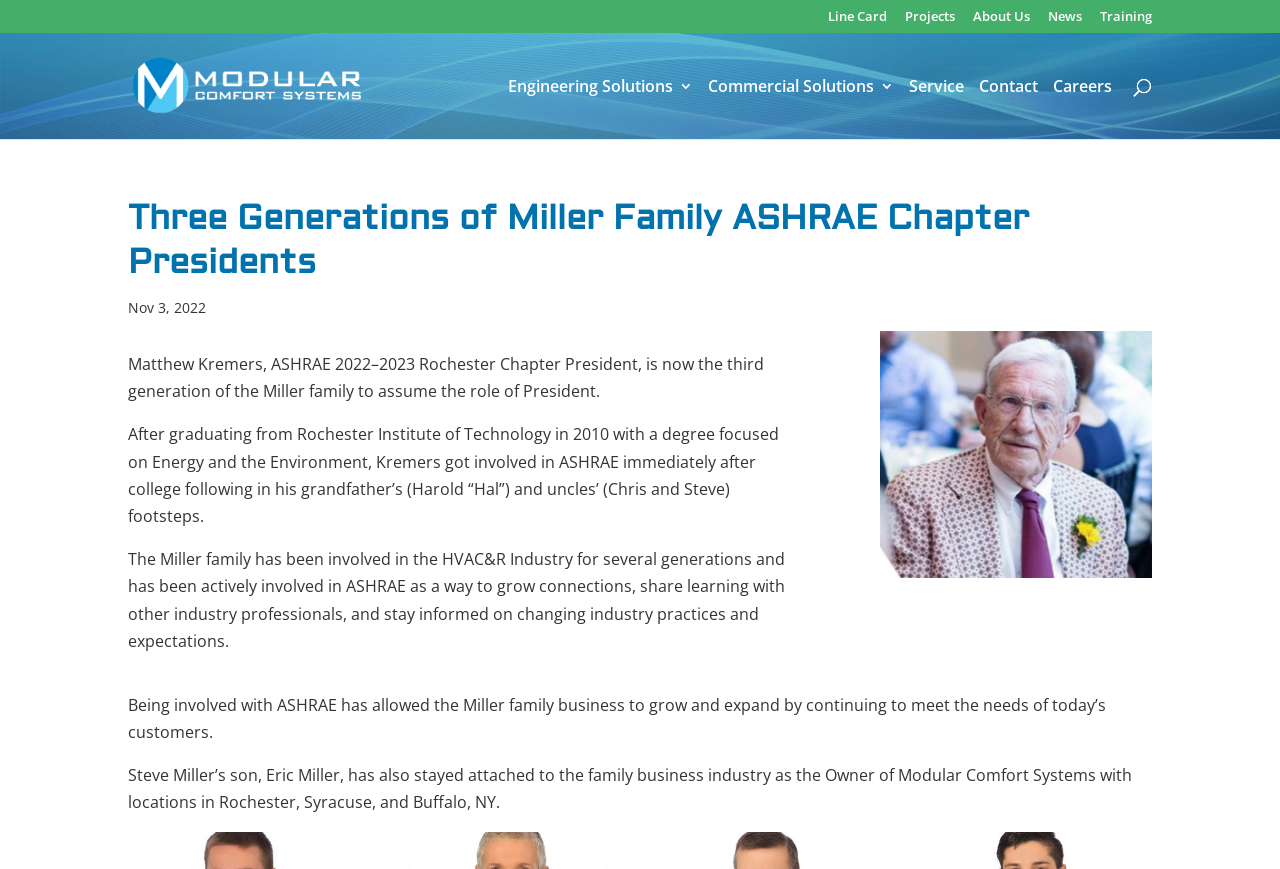Determine the bounding box coordinates for the area that should be clicked to carry out the following instruction: "Click on the 'Line Card' link".

[0.647, 0.011, 0.693, 0.037]